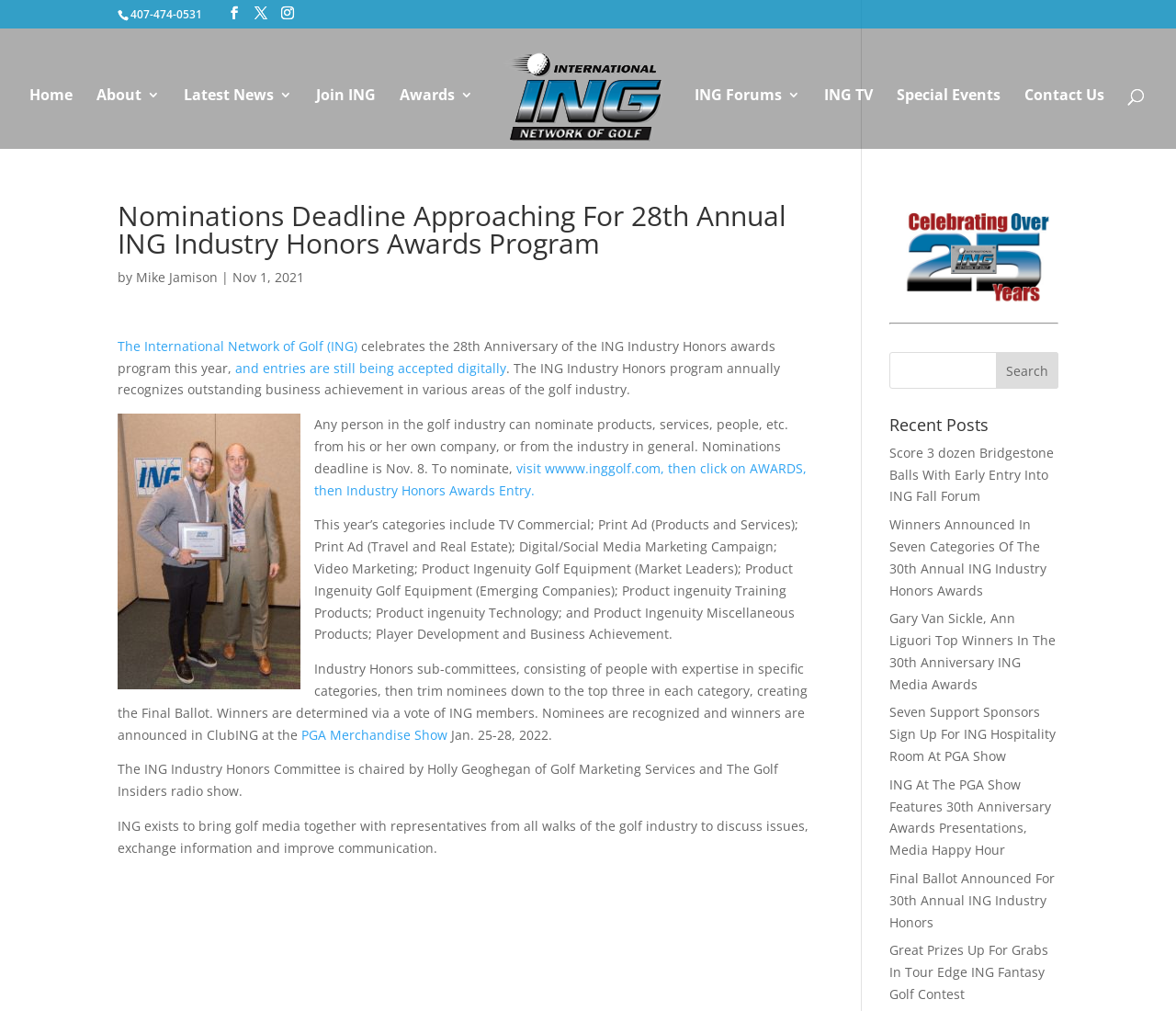Please find the bounding box coordinates for the clickable element needed to perform this instruction: "Nominate for the ING Industry Honors awards".

[0.267, 0.454, 0.686, 0.493]